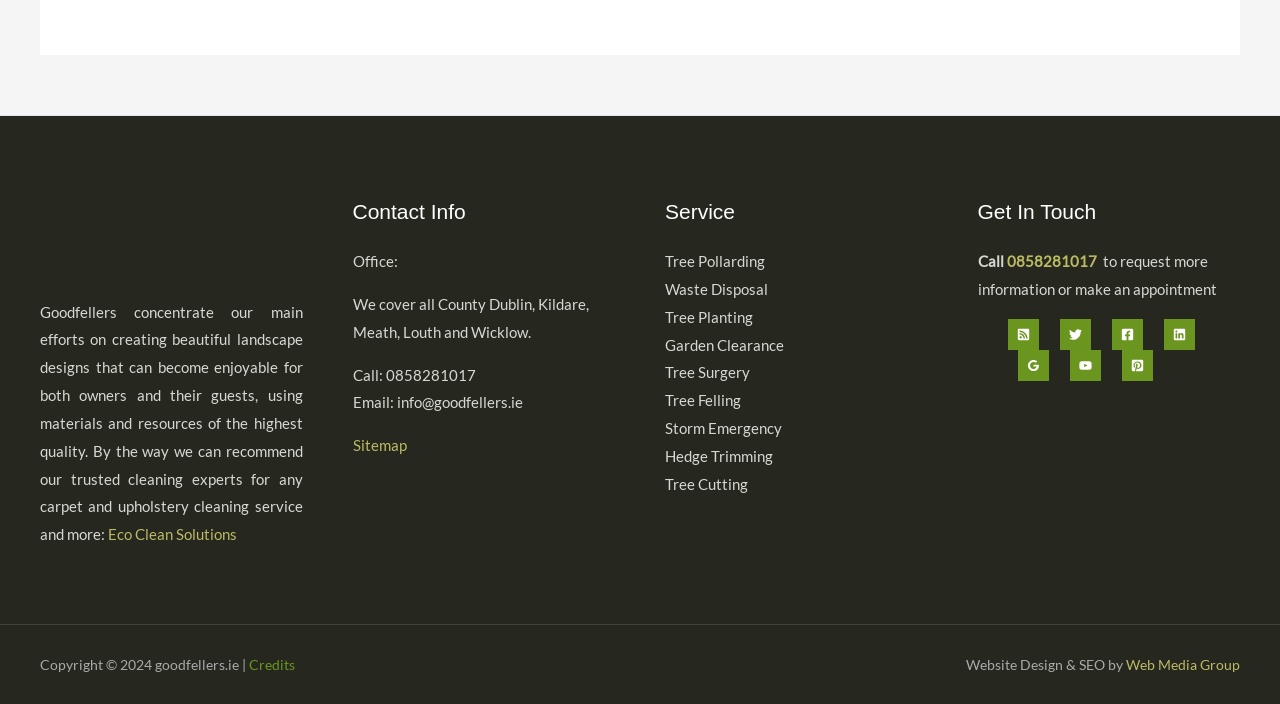Please identify the bounding box coordinates of the element I need to click to follow this instruction: "Get in touch via phone".

[0.786, 0.358, 0.857, 0.384]